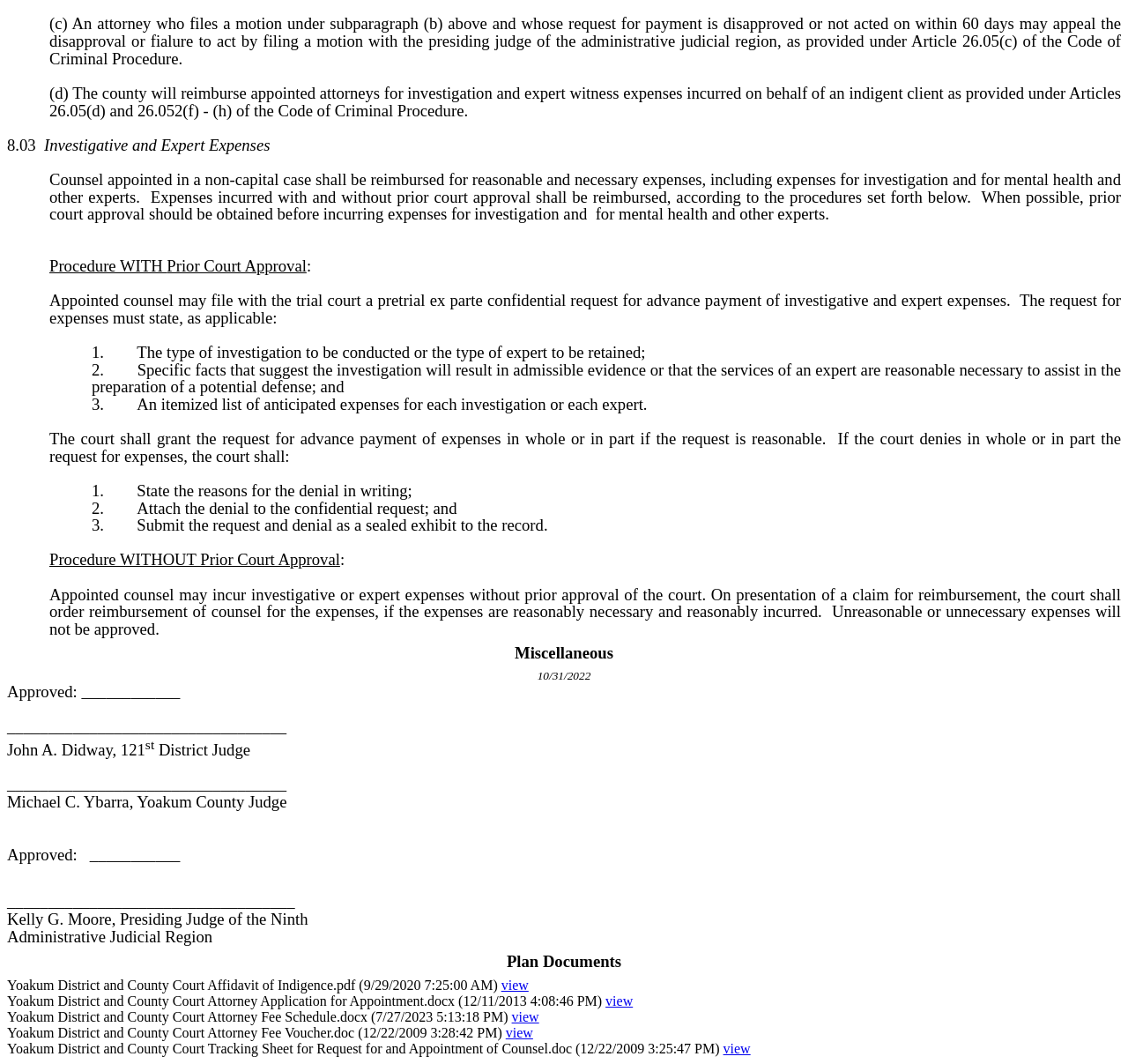Given the element description, predict the bounding box coordinates in the format (top-left x, top-left y, bottom-right x, bottom-right y). Make sure all values are between 0 and 1. Here is the element description: alt="Faintec Services"

None